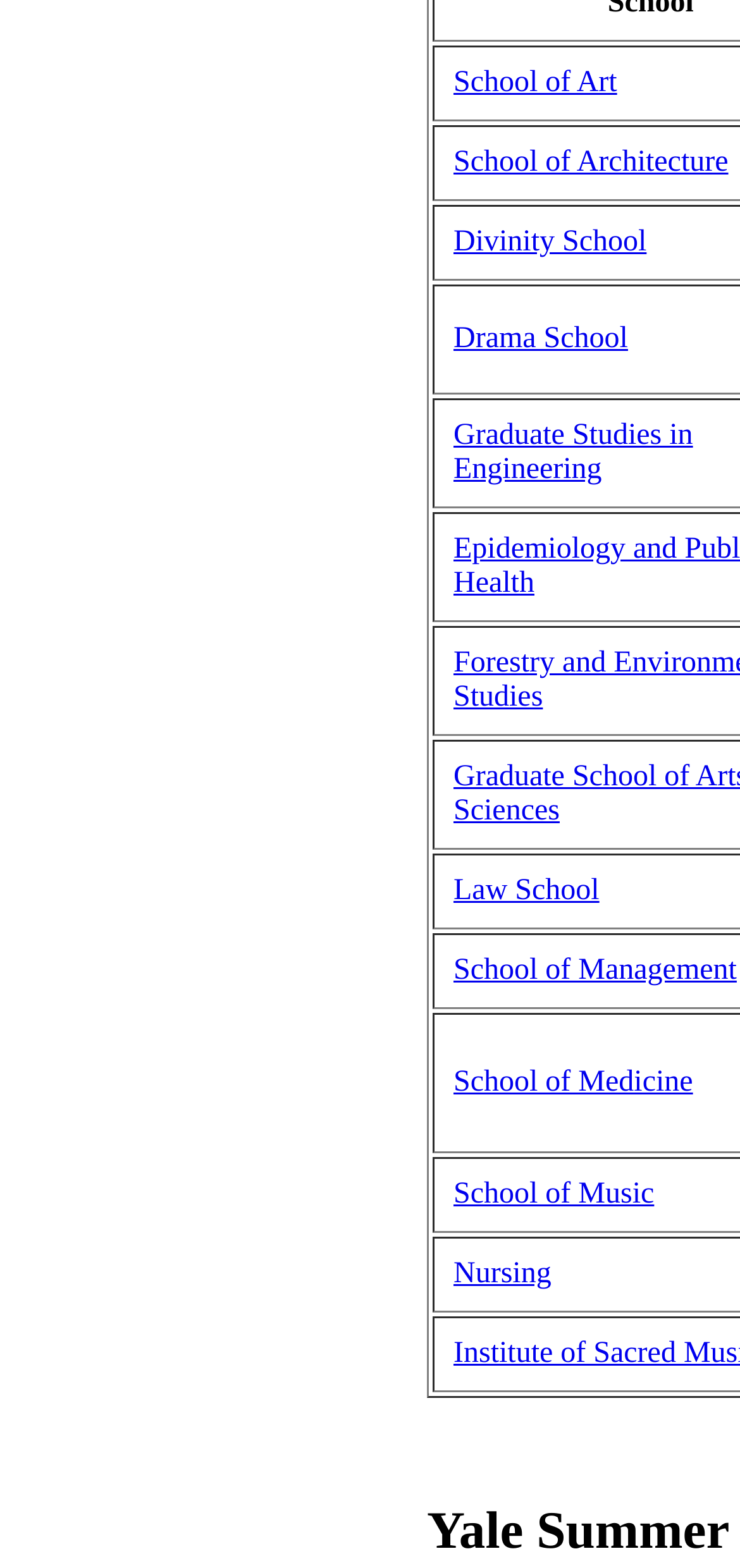Provide the bounding box coordinates of the HTML element this sentence describes: "Nursing". The bounding box coordinates consist of four float numbers between 0 and 1, i.e., [left, top, right, bottom].

[0.613, 0.802, 0.745, 0.823]